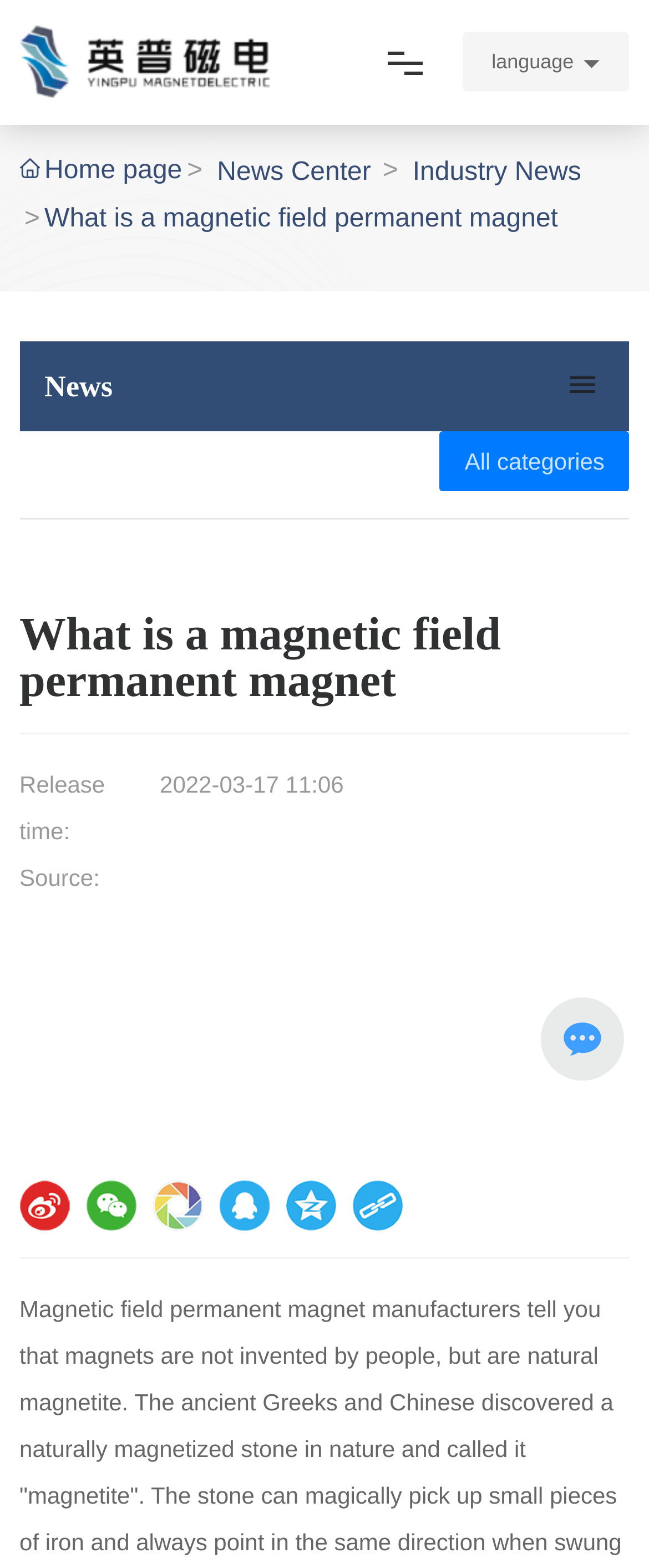Please find the bounding box coordinates of the element that you should click to achieve the following instruction: "Click the Home link". The coordinates should be presented as four float numbers between 0 and 1: [left, top, right, bottom].

[0.038, 0.079, 0.962, 0.143]